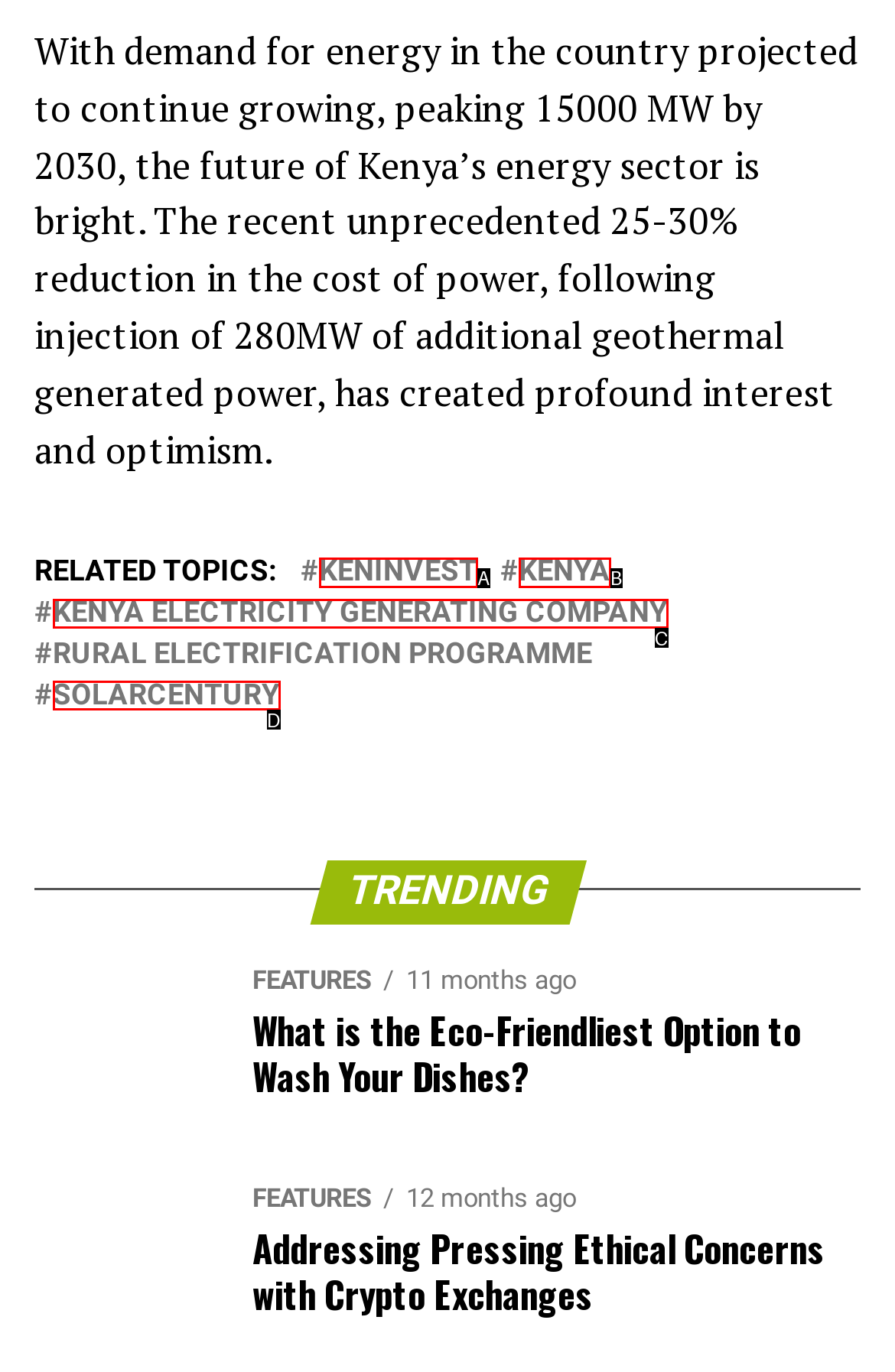Point out the option that best suits the description: Kenya Electricity Generating Company
Indicate your answer with the letter of the selected choice.

C